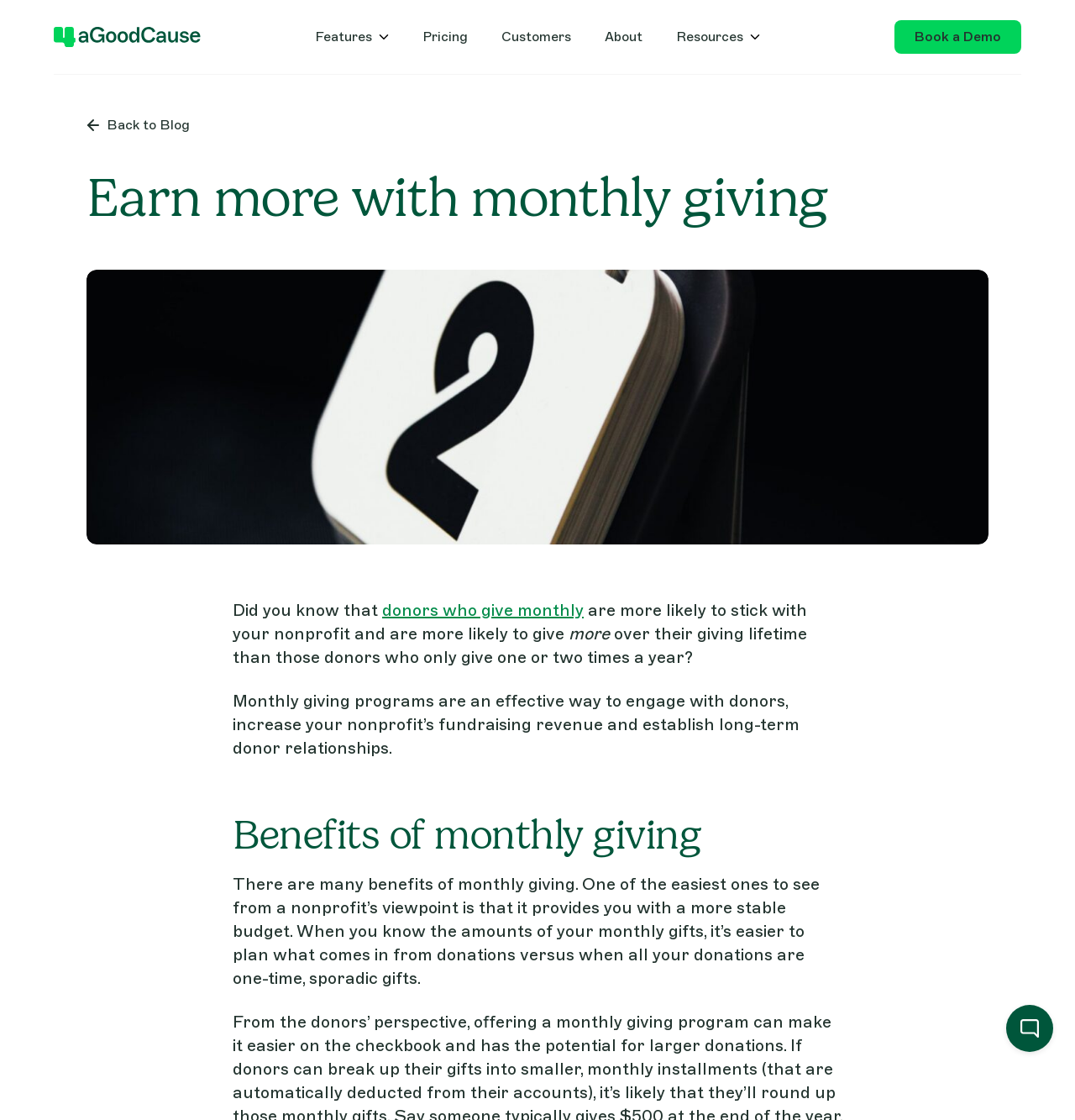Find the bounding box coordinates of the clickable region needed to perform the following instruction: "Click the 'donors who give monthly' link". The coordinates should be provided as four float numbers between 0 and 1, i.e., [left, top, right, bottom].

[0.355, 0.535, 0.543, 0.553]